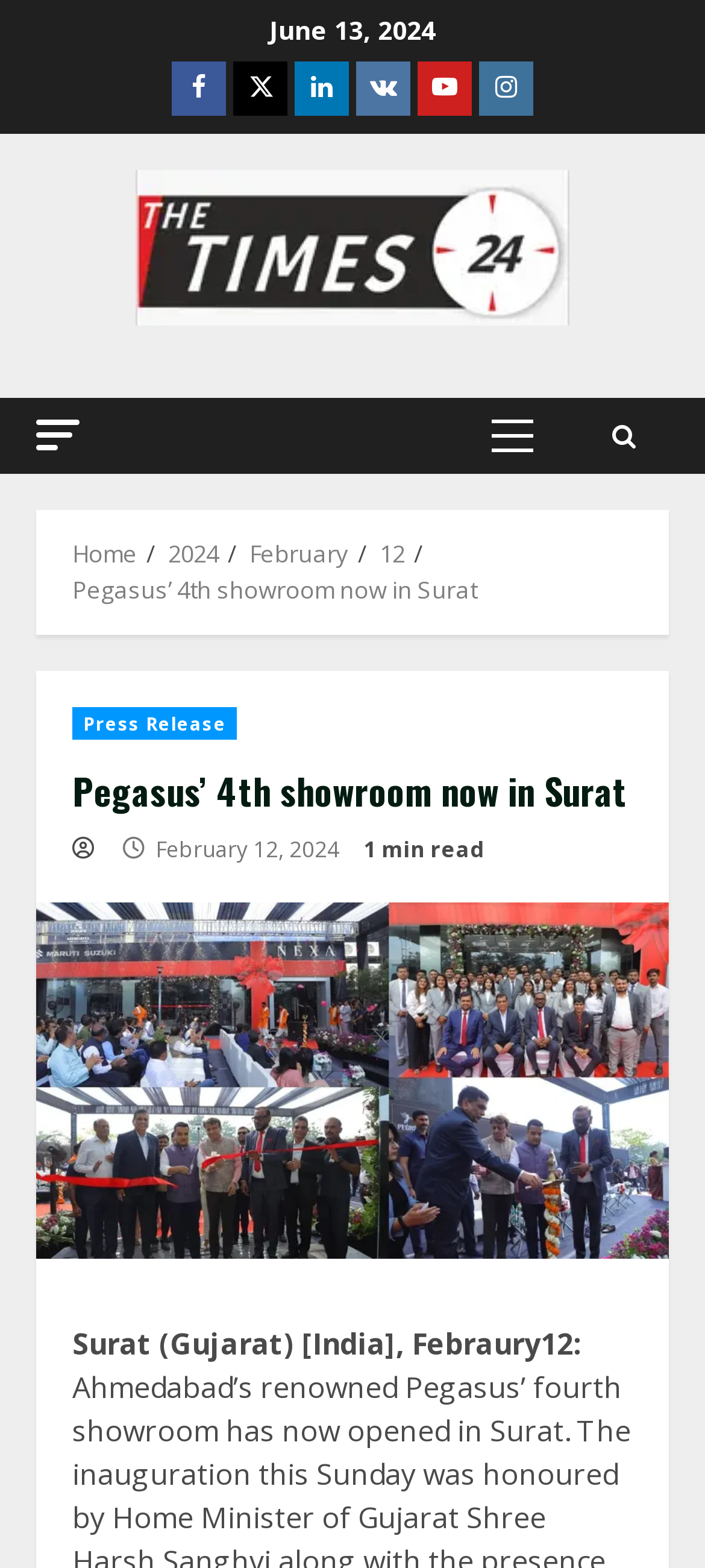What is the name of the news organization?
Analyze the image and deliver a detailed answer to the question.

I found the name of the news organization by looking at the top section, which has a link 'The Times24' and an image with the same name.